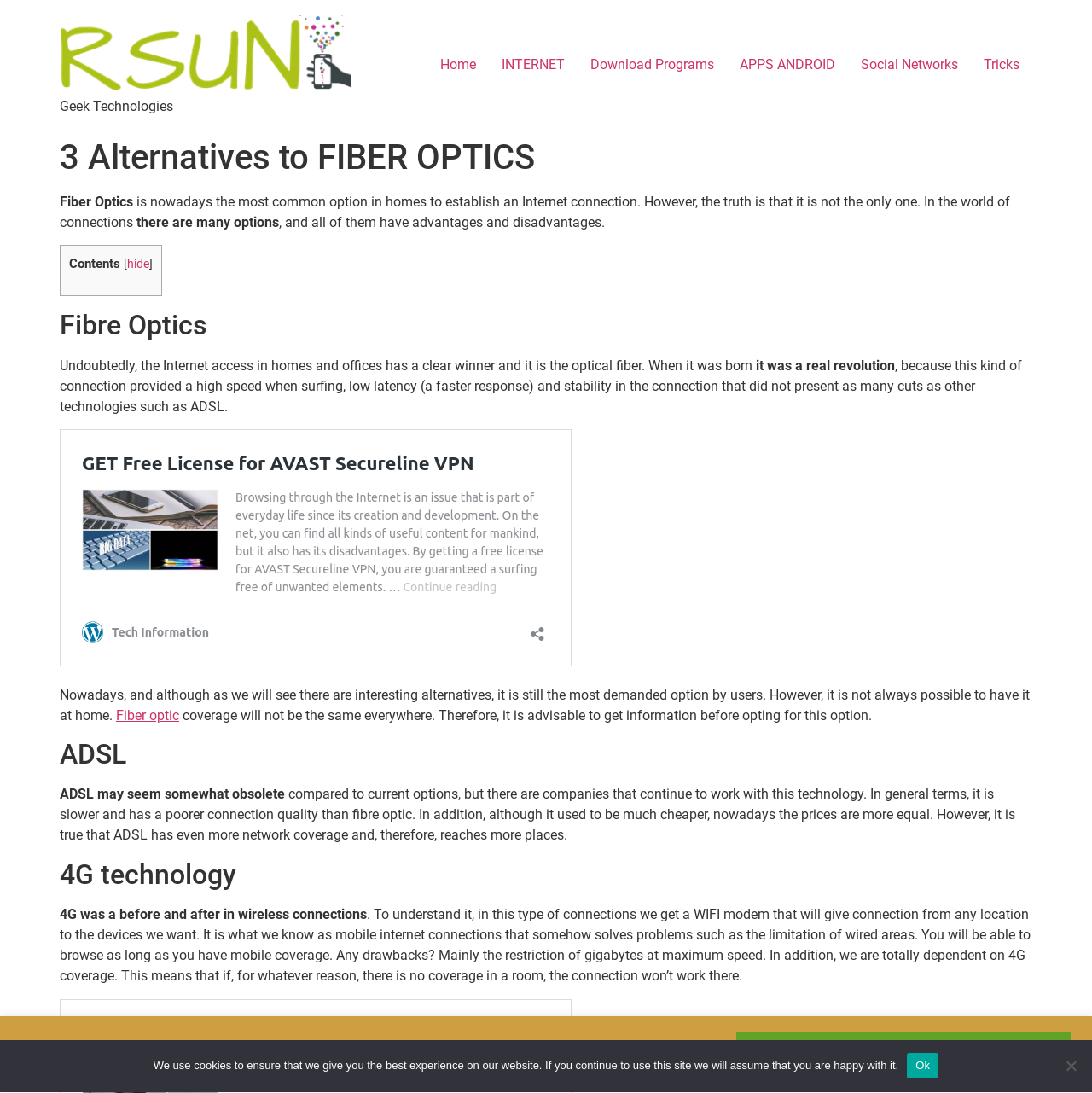Provide a brief response using a word or short phrase to this question:
What is a drawback of ADSL?

Slower and poorer connection quality